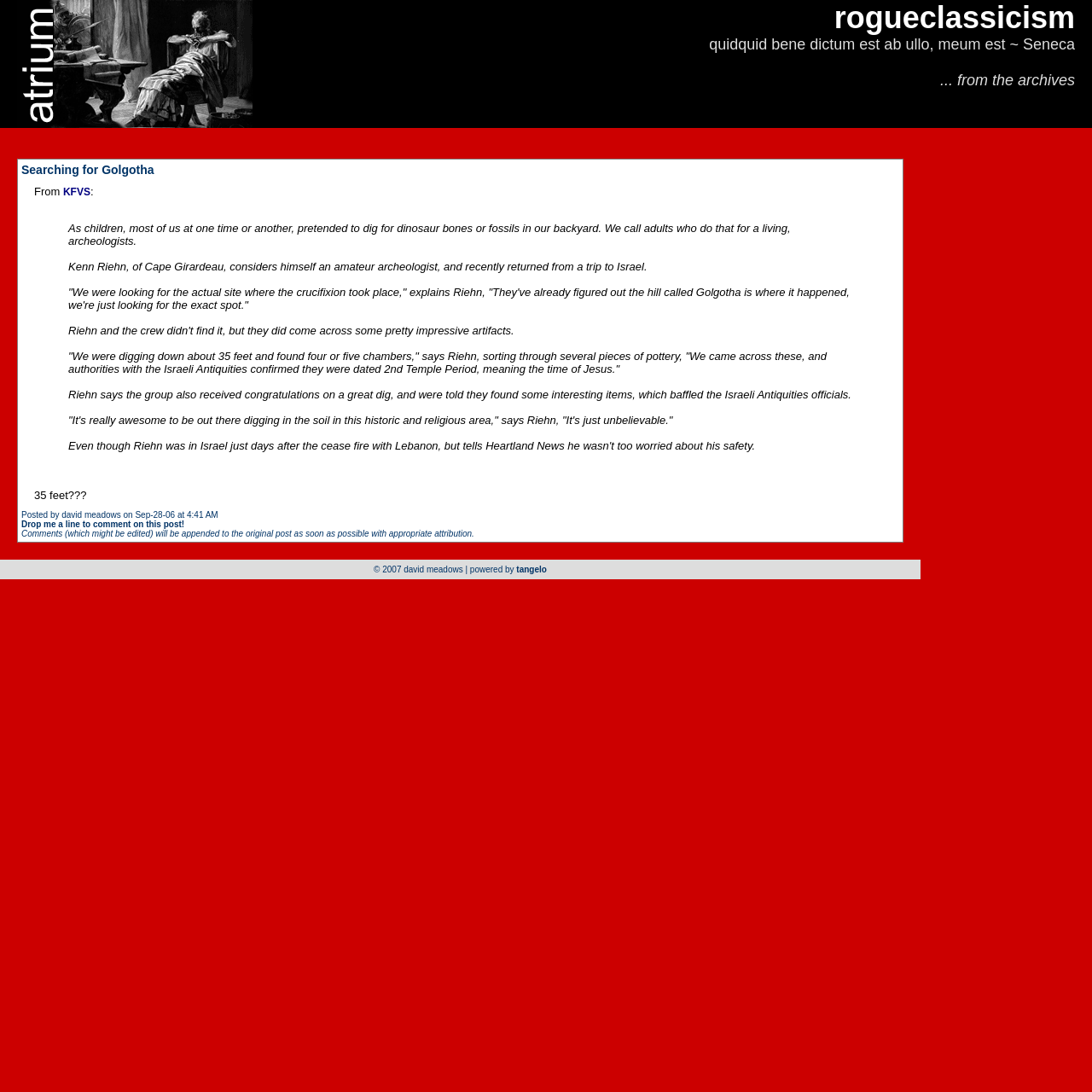Review the image closely and give a comprehensive answer to the question: What is the topic of the article?

The topic of the article can be inferred from the link element with the text 'Searching for Golgotha' and the content of the blockquote element, which discusses an amateur archeologist's search for the site of the crucifixion.